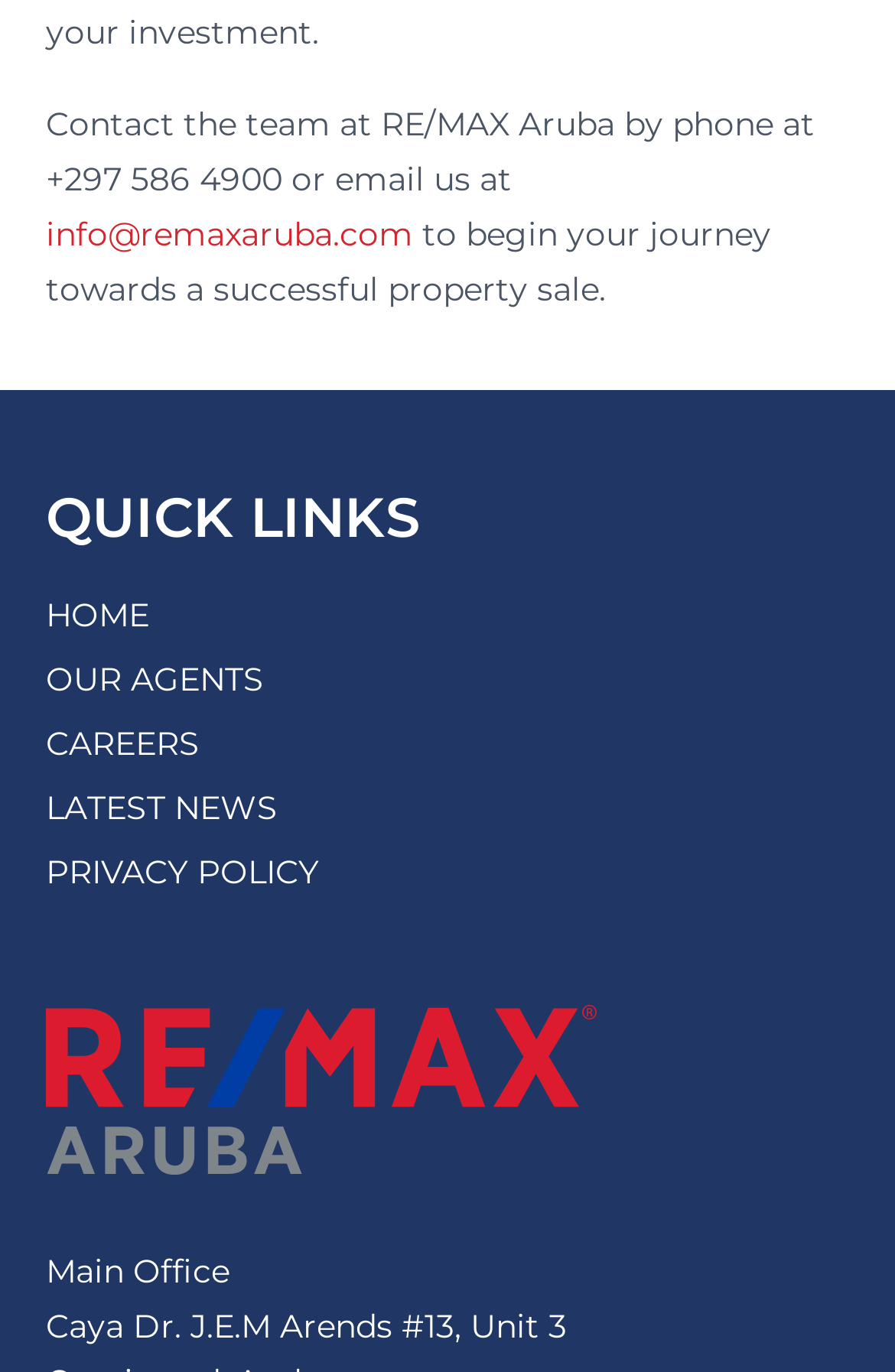Please determine the bounding box coordinates for the UI element described here. Use the format (top-left x, top-left y, bottom-right x, bottom-right y) with values bounded between 0 and 1: alt="CommonLit Logo"

None